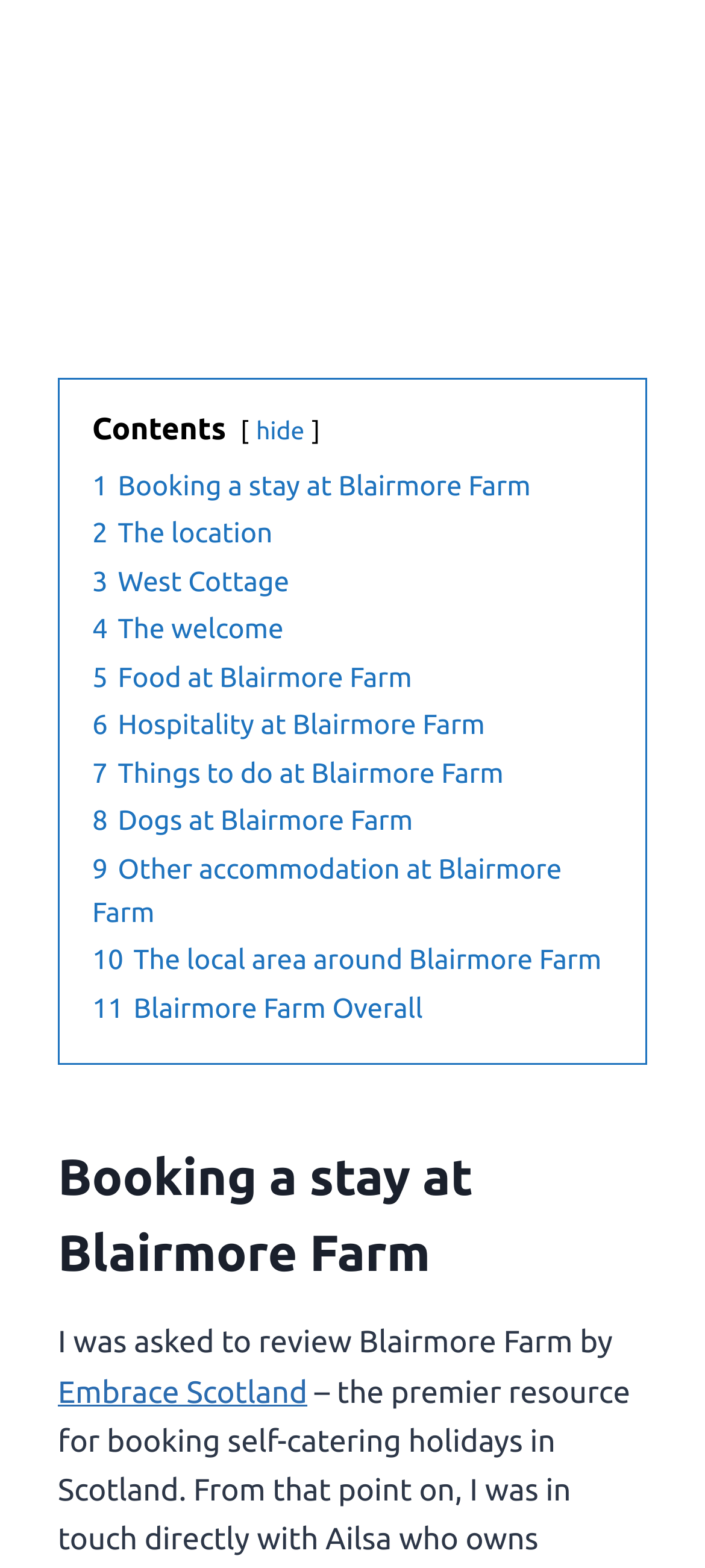Using the image as a reference, answer the following question in as much detail as possible:
How many links are there in the contents section?

The contents section has 11 links, numbered from '1 Booking a stay at Blairmore Farm' to '11 Blairmore Farm Overall', which provide different aspects of the farm.